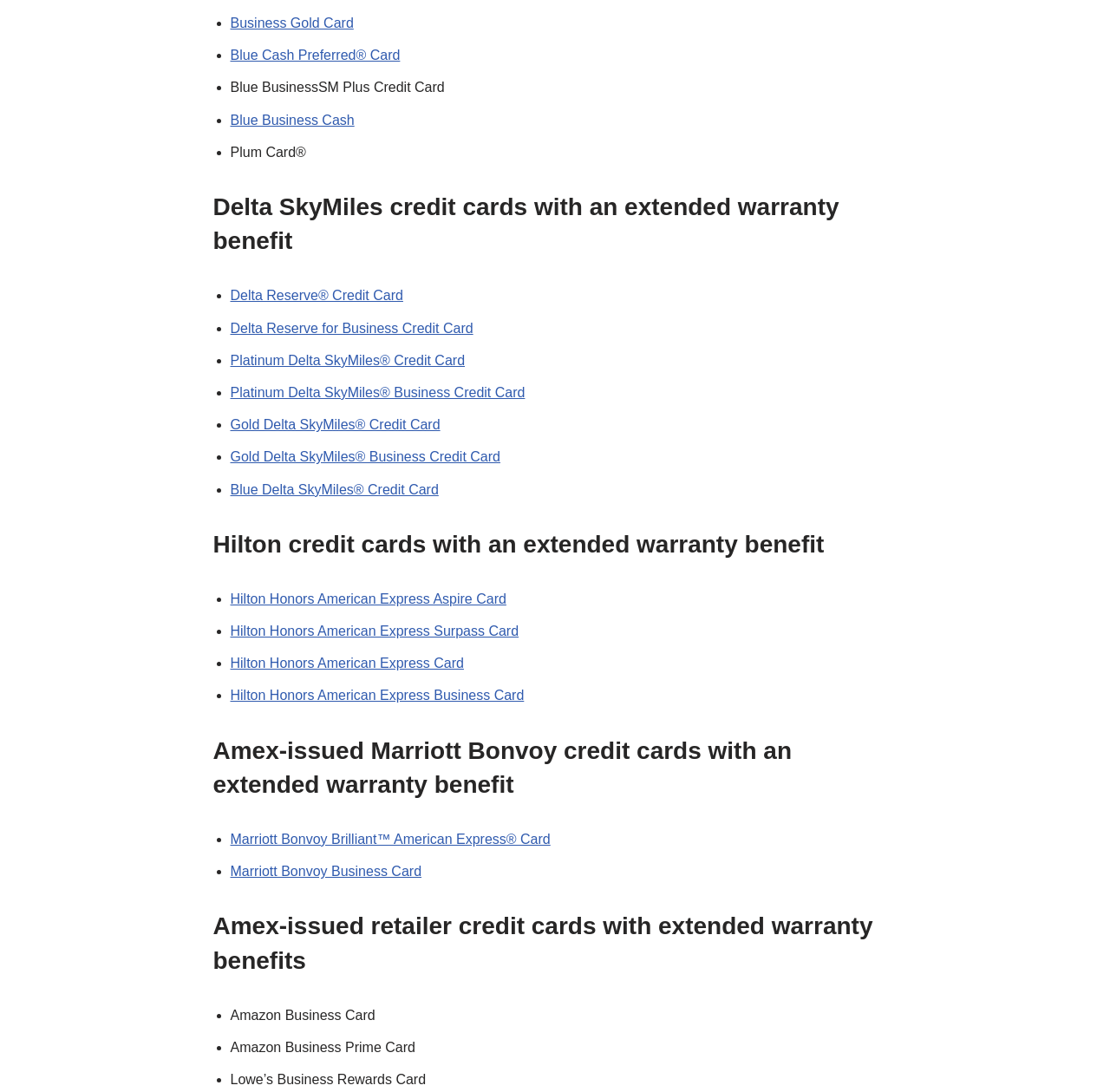Can you pinpoint the bounding box coordinates for the clickable element required for this instruction: "Click on Delta Reserve Credit Card"? The coordinates should be four float numbers between 0 and 1, i.e., [left, top, right, bottom].

[0.207, 0.264, 0.363, 0.278]